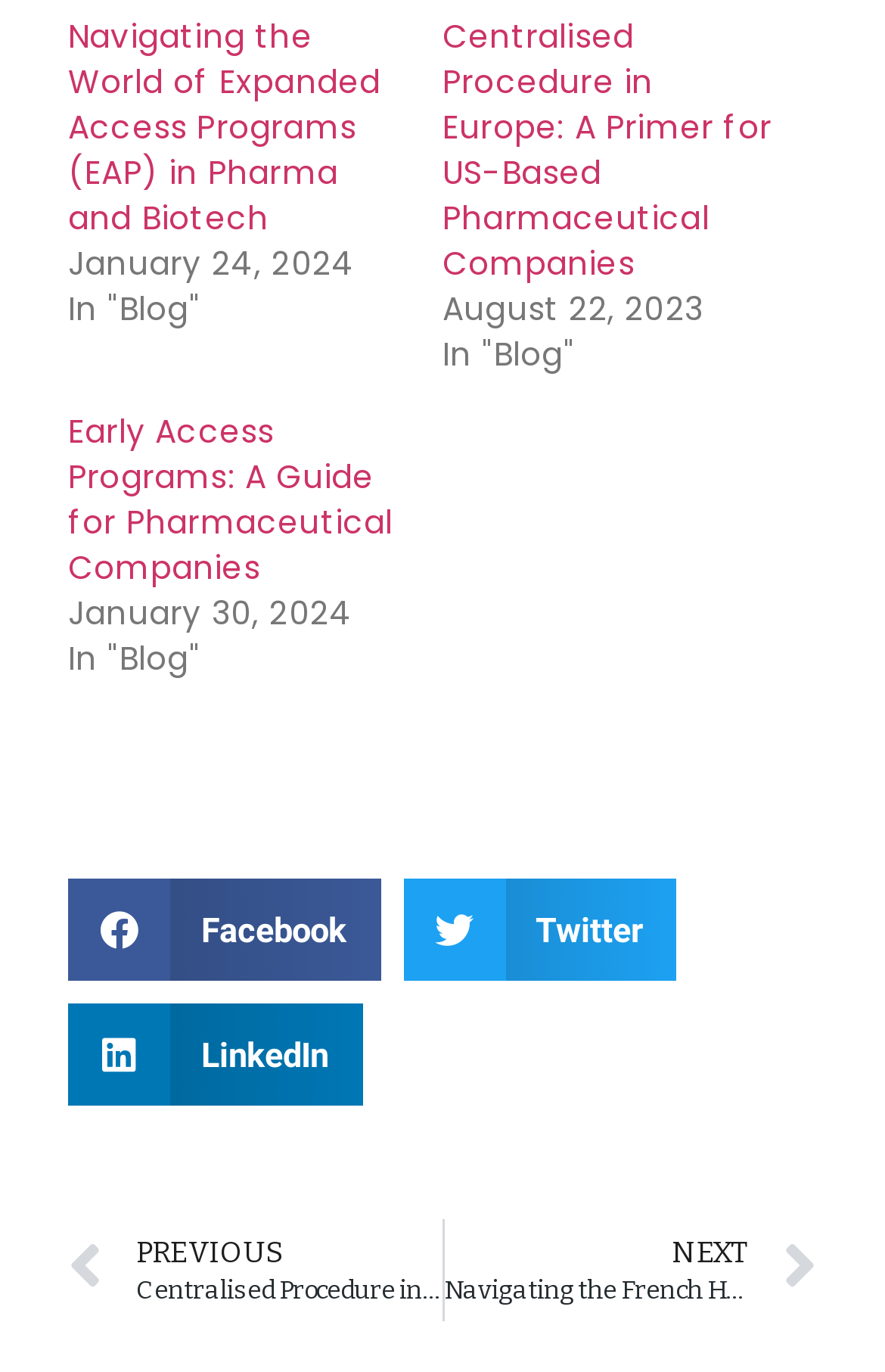Could you determine the bounding box coordinates of the clickable element to complete the instruction: "Click the 'NewHomeSource Professional' link"? Provide the coordinates as four float numbers between 0 and 1, i.e., [left, top, right, bottom].

None